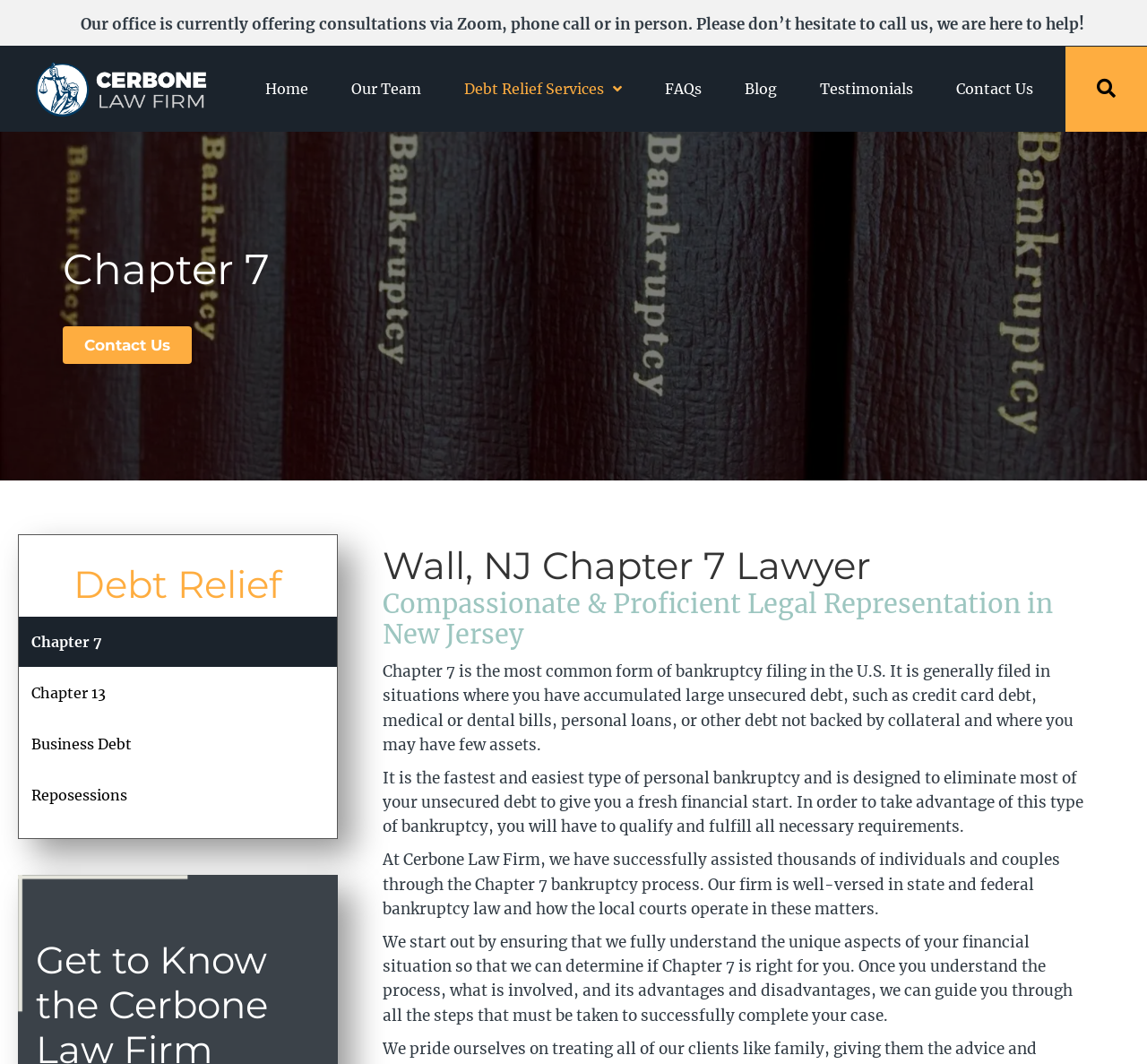What is the name of the law firm mentioned on the webpage? Based on the screenshot, please respond with a single word or phrase.

Cerbone Law Firm